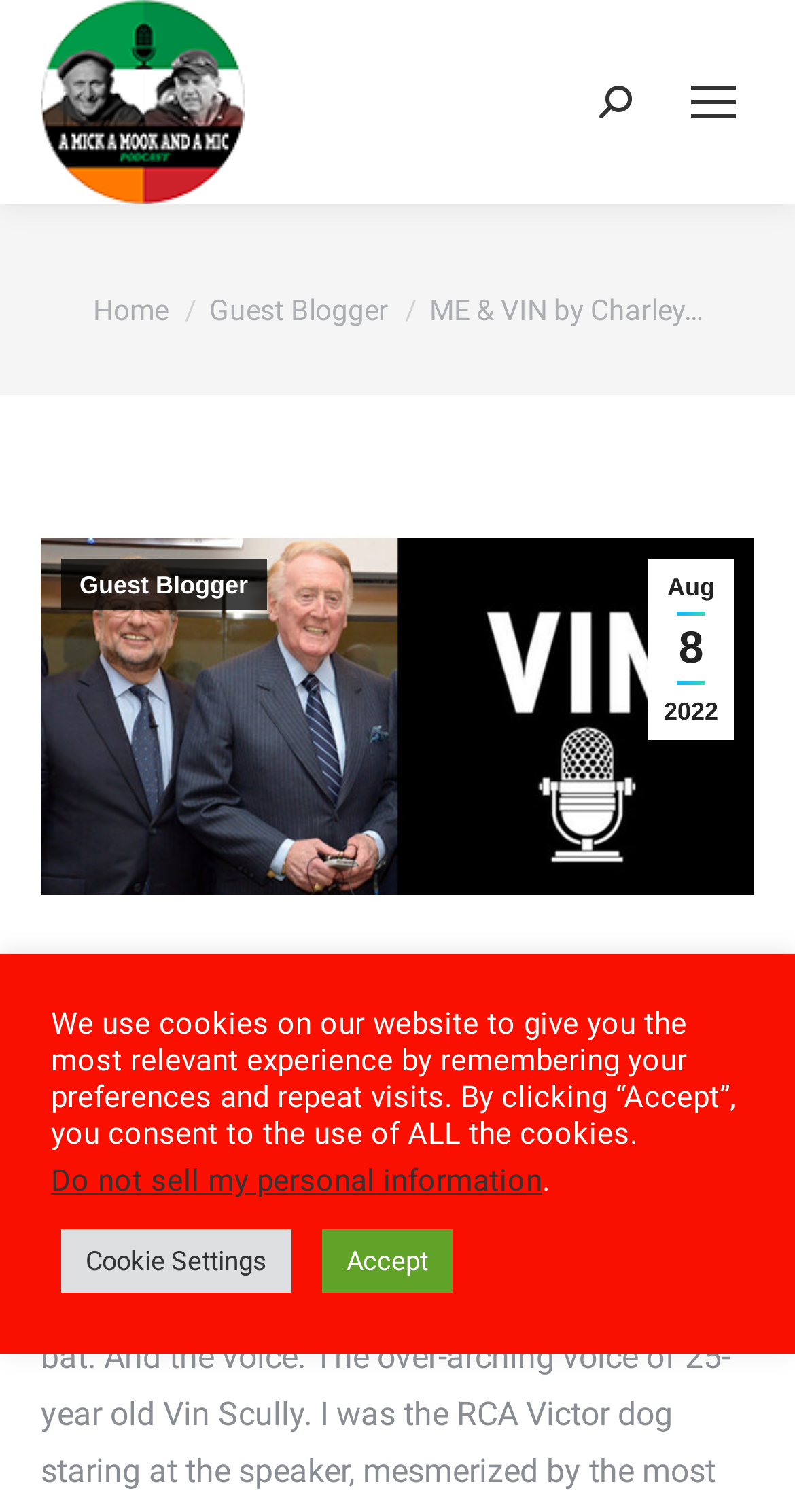Calculate the bounding box coordinates for the UI element based on the following description: "Aug82022". Ensure the coordinates are four float numbers between 0 and 1, i.e., [left, top, right, bottom].

[0.815, 0.369, 0.923, 0.489]